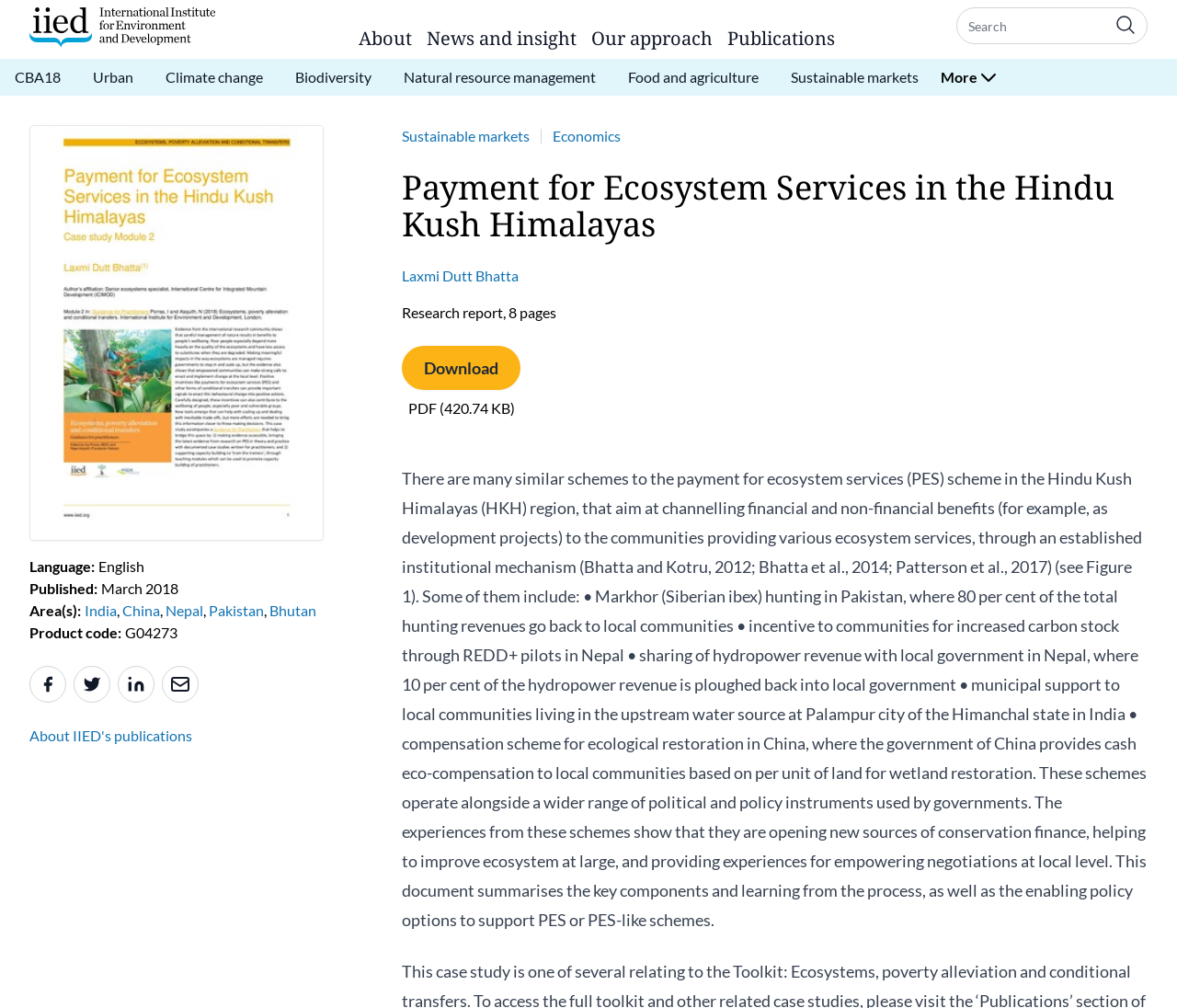Use the information in the screenshot to answer the question comprehensively: What is the language of the research report?

I found the language of the research report by looking at the text element on the webpage, which is 'Language: English'.